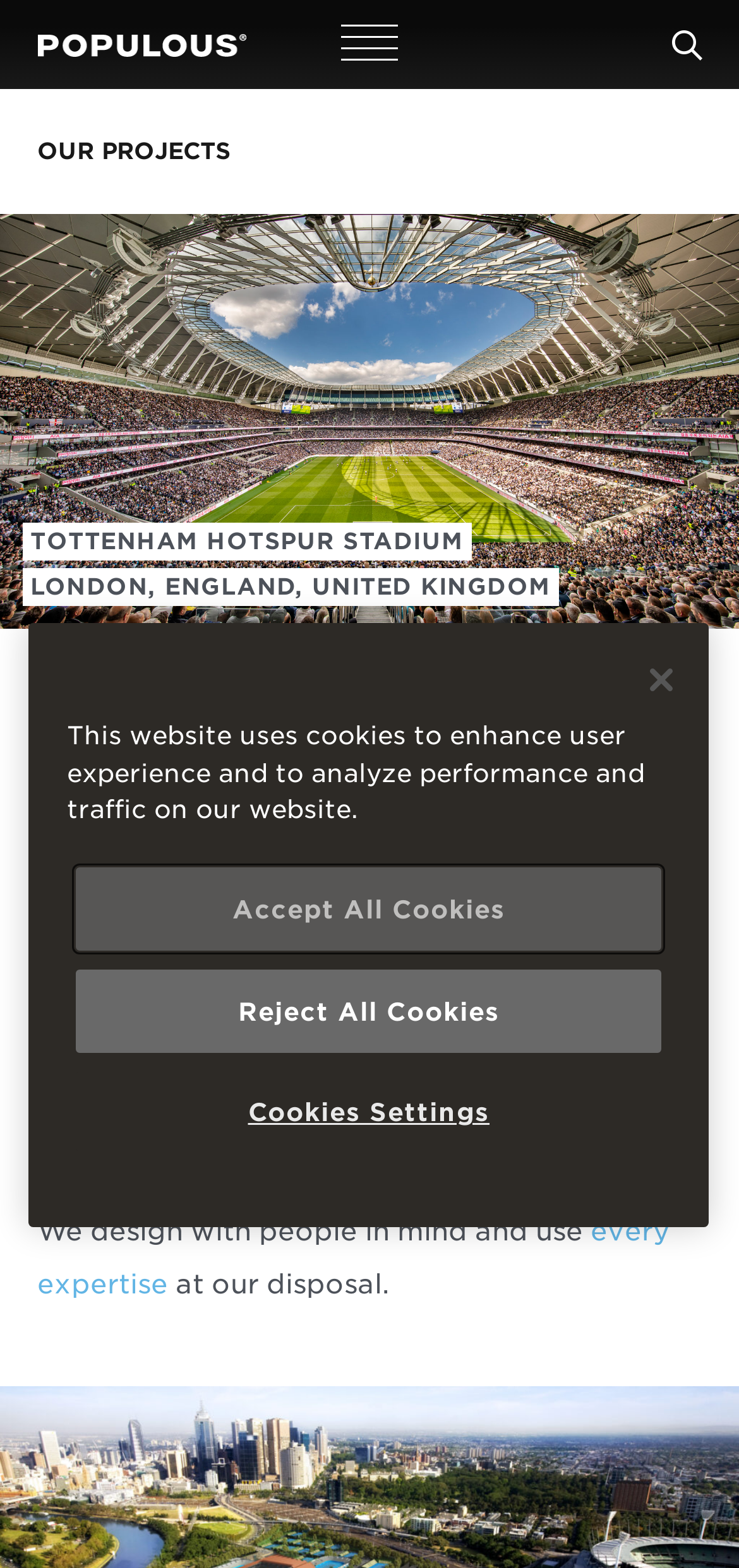Use a single word or phrase to answer the following:
What is the purpose of the website's design?

Design with people in mind